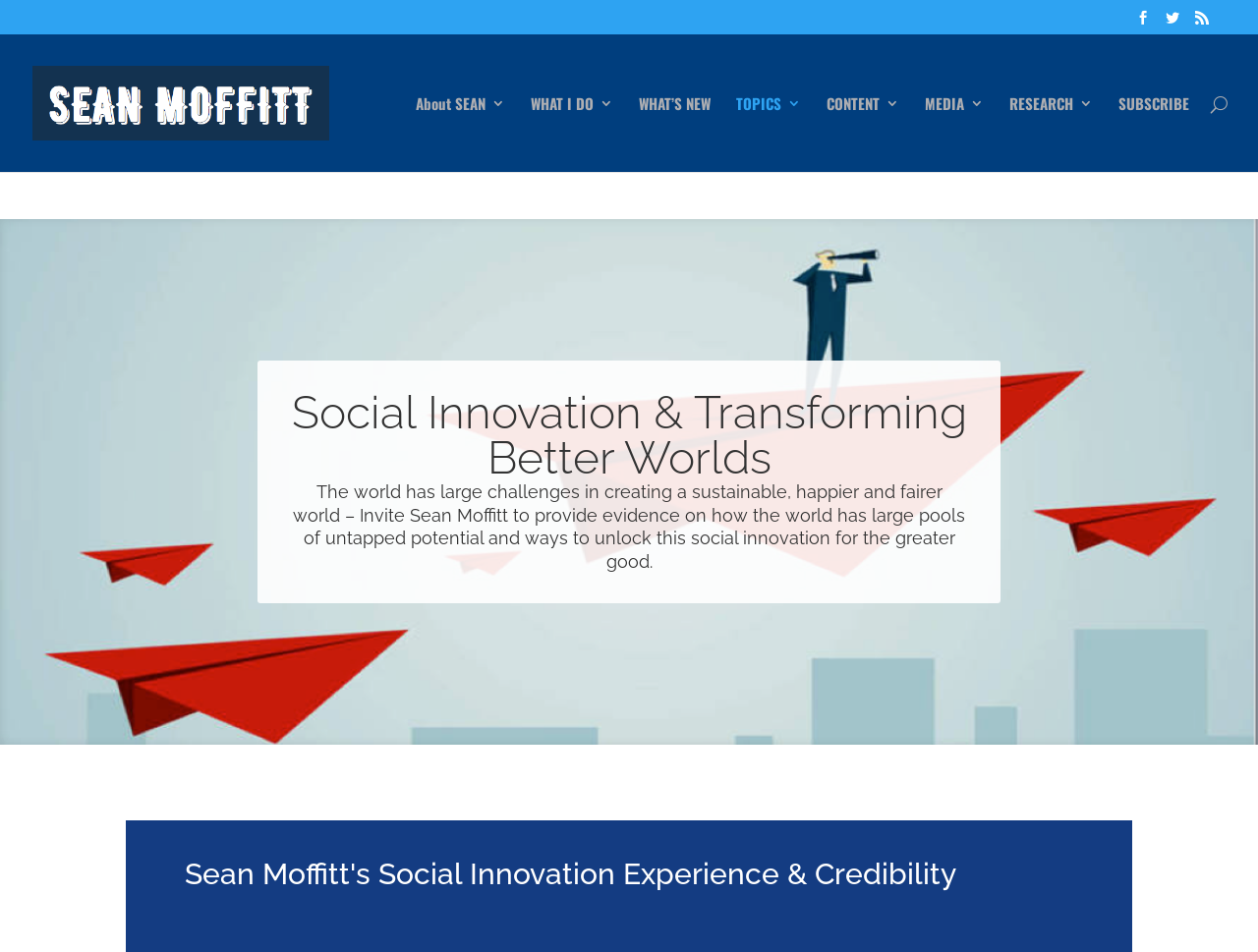Please extract and provide the main headline of the webpage.

Fourteen Sectors of Social Innovation & Transforming Better Worlds